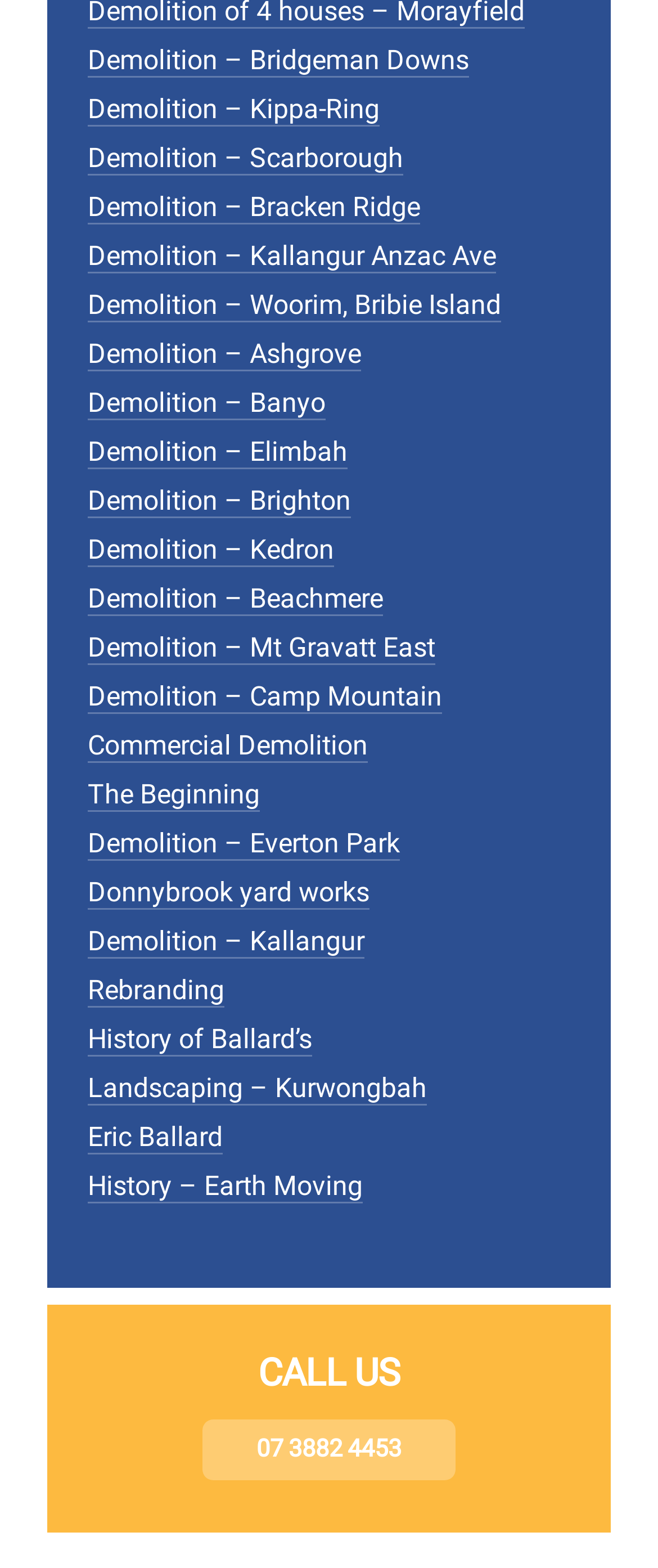Please find and report the bounding box coordinates of the element to click in order to perform the following action: "Learn about Rabbi Harvey". The coordinates should be expressed as four float numbers between 0 and 1, in the format [left, top, right, bottom].

None